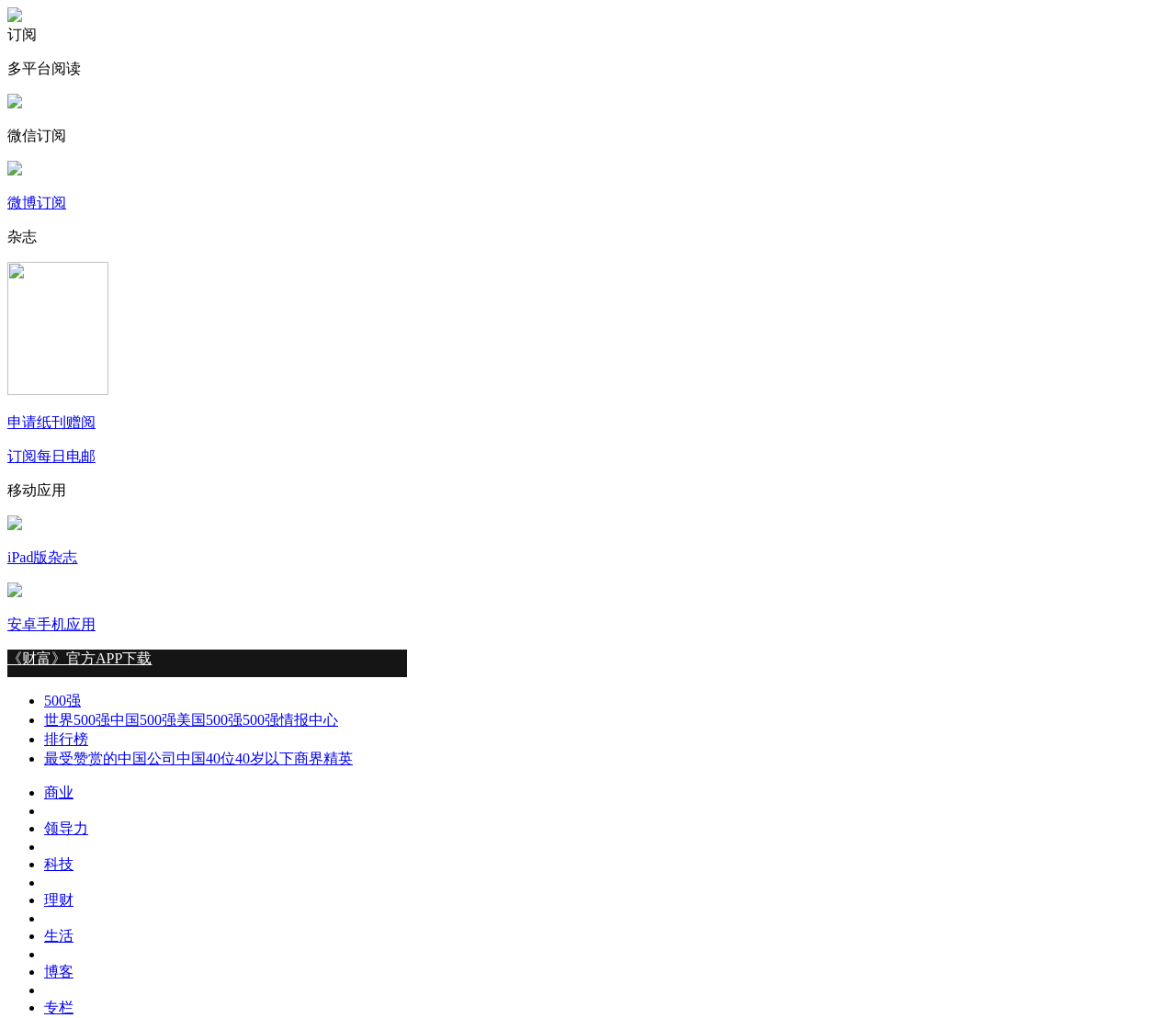Please determine the bounding box coordinates of the clickable area required to carry out the following instruction: "Subscribe to the newsletter". The coordinates must be four float numbers between 0 and 1, represented as [left, top, right, bottom].

[0.006, 0.44, 0.081, 0.456]